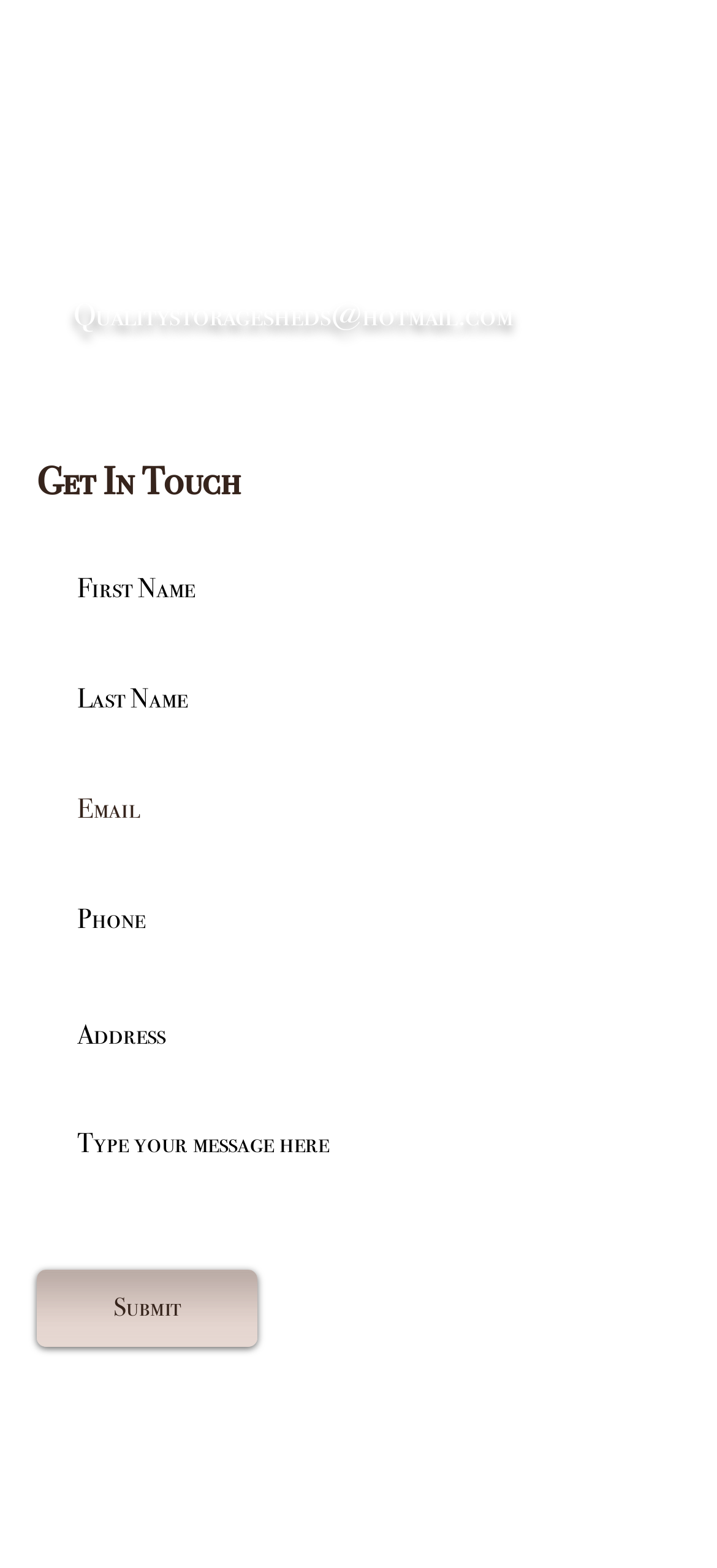What is the email address to contact?
Refer to the image and give a detailed response to the question.

I found the email address by looking at the link that contains the email address.